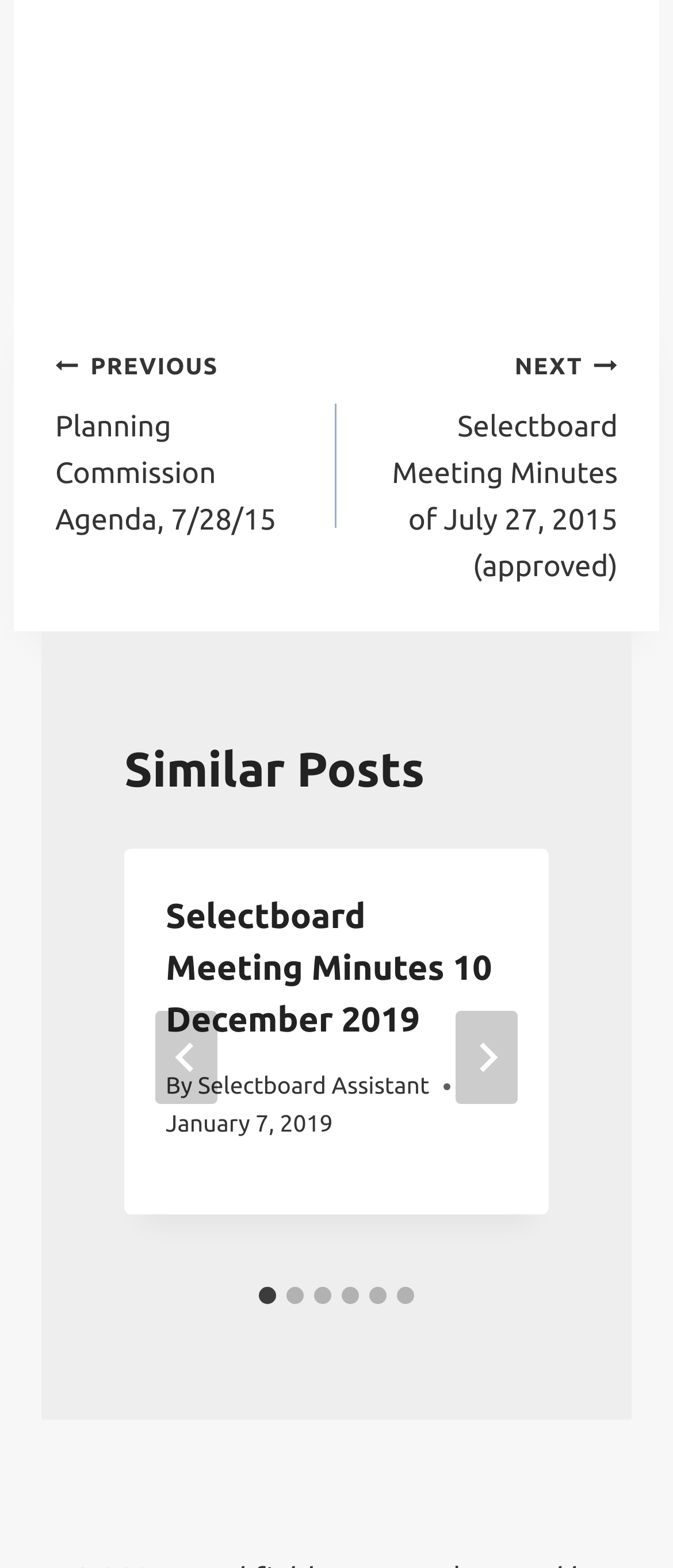Show the bounding box coordinates for the element that needs to be clicked to execute the following instruction: "Select slide 2". Provide the coordinates in the form of four float numbers between 0 and 1, i.e., [left, top, right, bottom].

[0.426, 0.821, 0.451, 0.832]